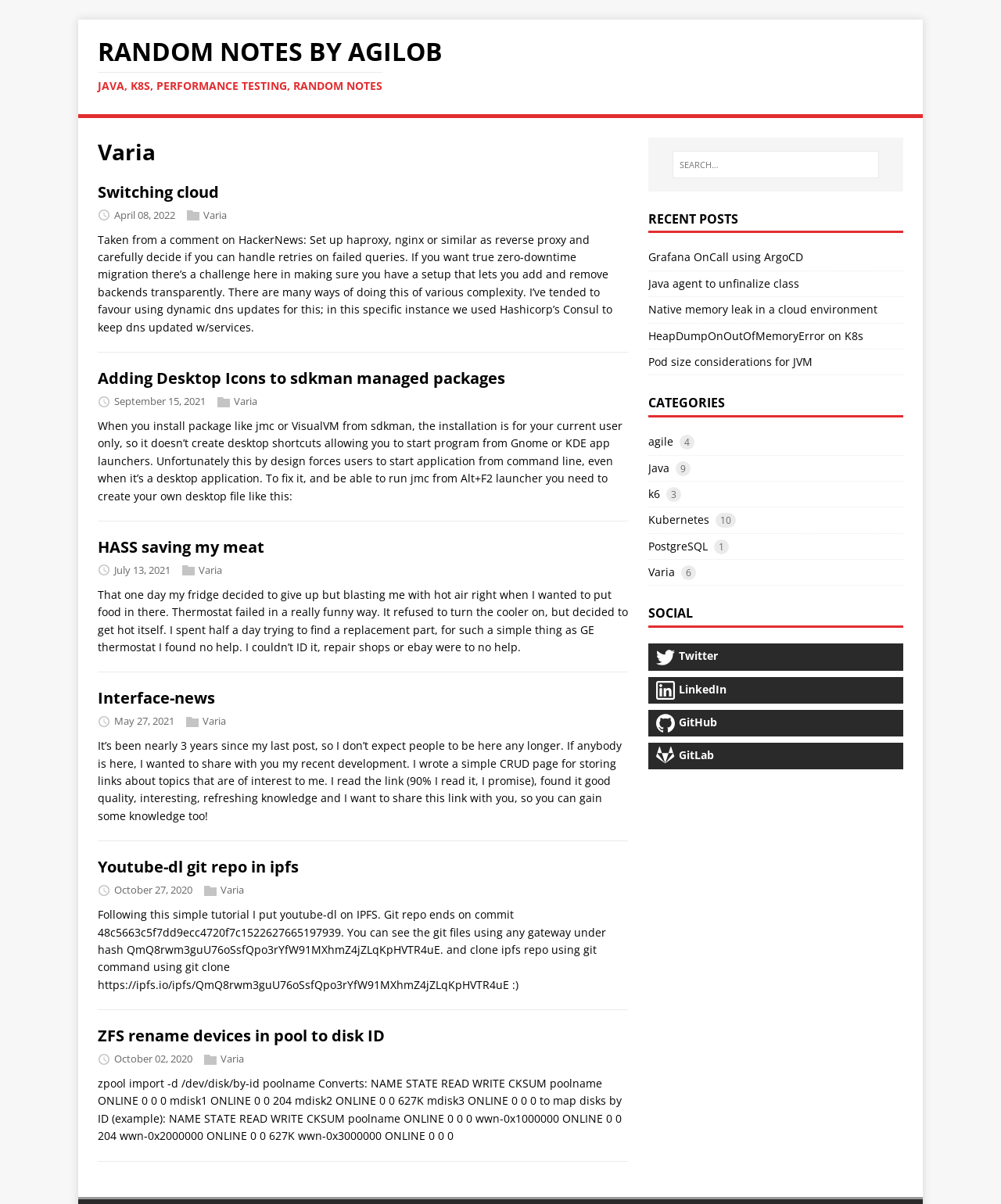Can you find the bounding box coordinates for the element to click on to achieve the instruction: "go to Varia's homepage"?

[0.203, 0.173, 0.227, 0.184]